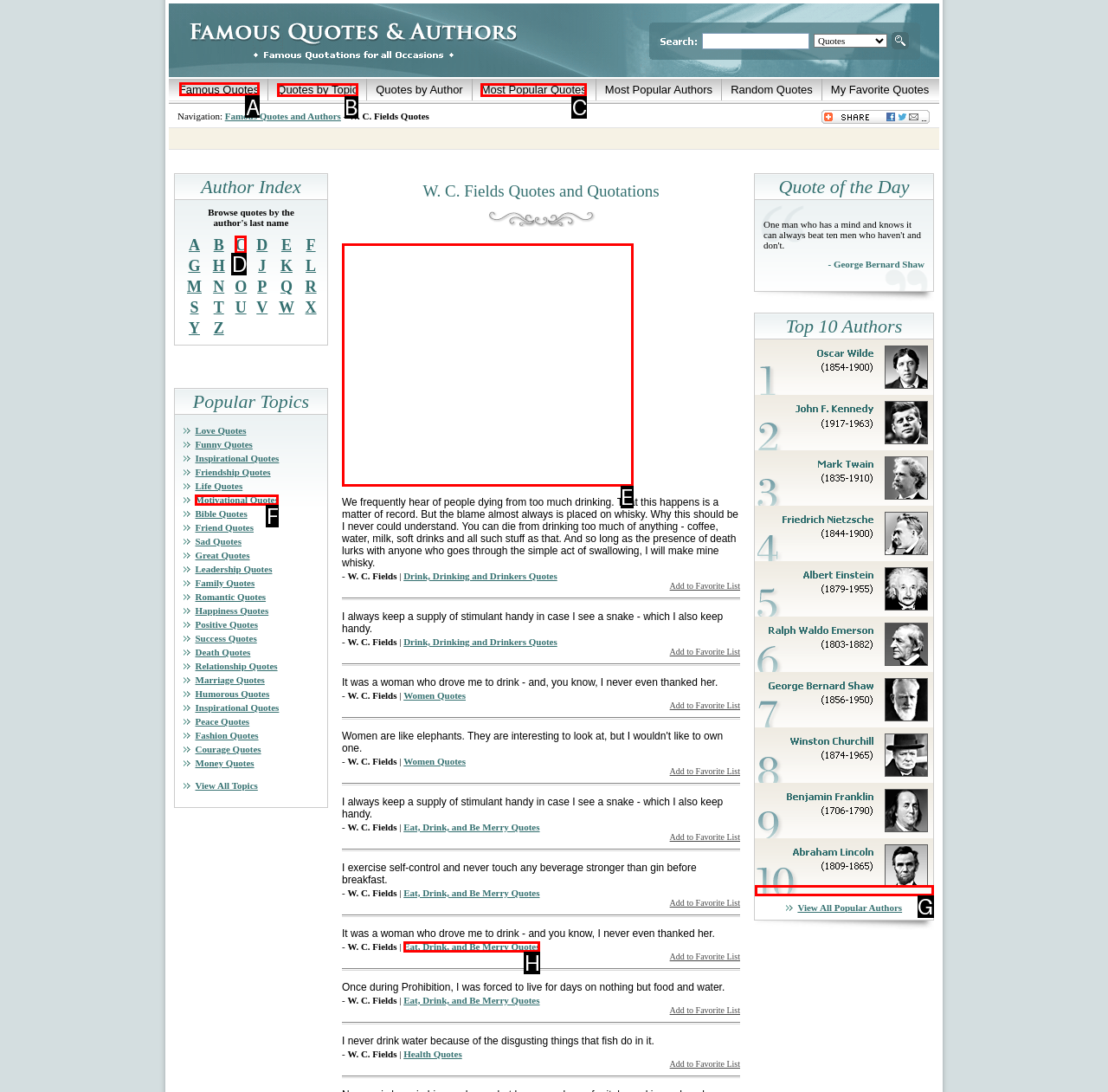What is the letter of the UI element you should click to View famous quotes? Provide the letter directly.

A